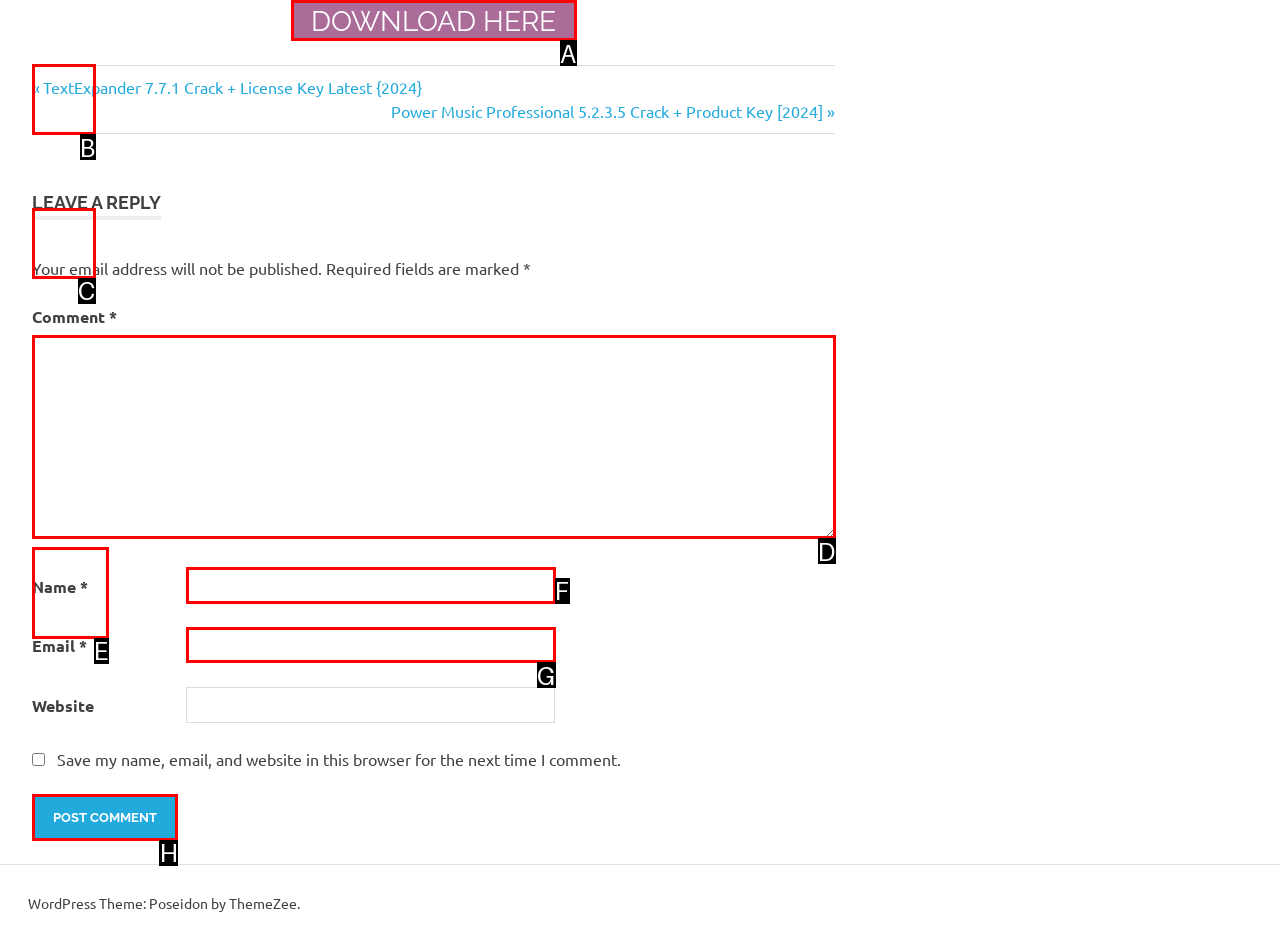Select the right option to accomplish this task: Click the Post Comment button. Reply with the letter corresponding to the correct UI element.

H